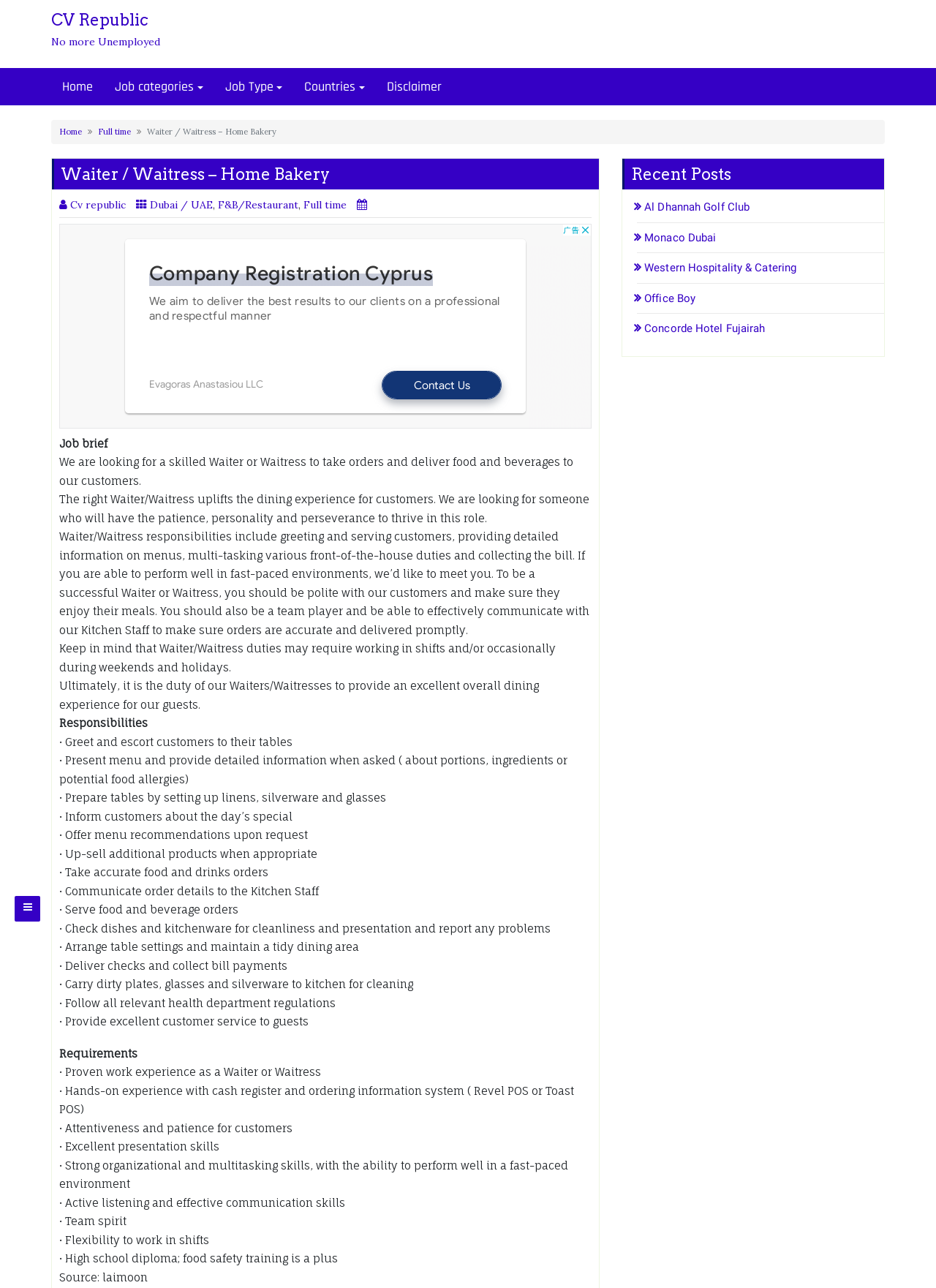Based on the element description: "CV RepublicNo more Unemployed", identify the bounding box coordinates for this UI element. The coordinates must be four float numbers between 0 and 1, listed as [left, top, right, bottom].

[0.055, 0.009, 0.336, 0.039]